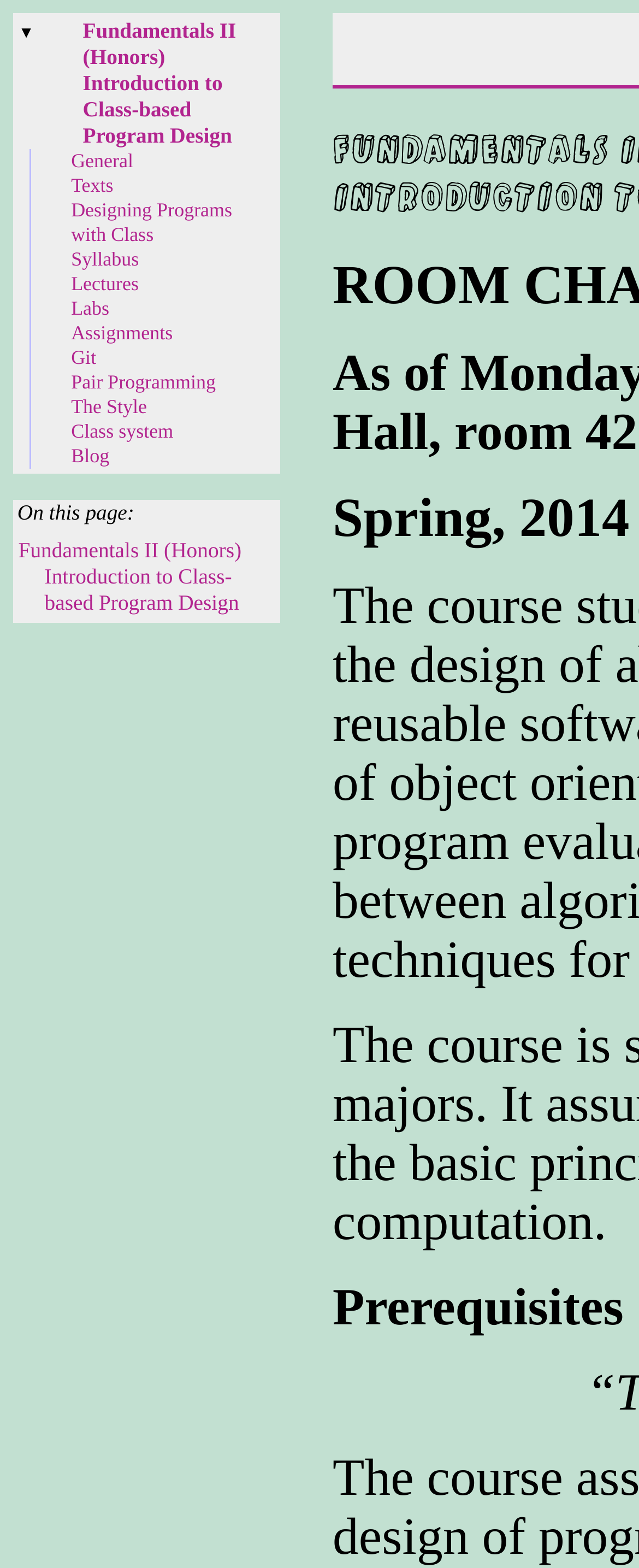Please identify the bounding box coordinates of the element's region that should be clicked to execute the following instruction: "Access the 'Git' resource". The bounding box coordinates must be four float numbers between 0 and 1, i.e., [left, top, right, bottom].

[0.111, 0.221, 0.151, 0.235]